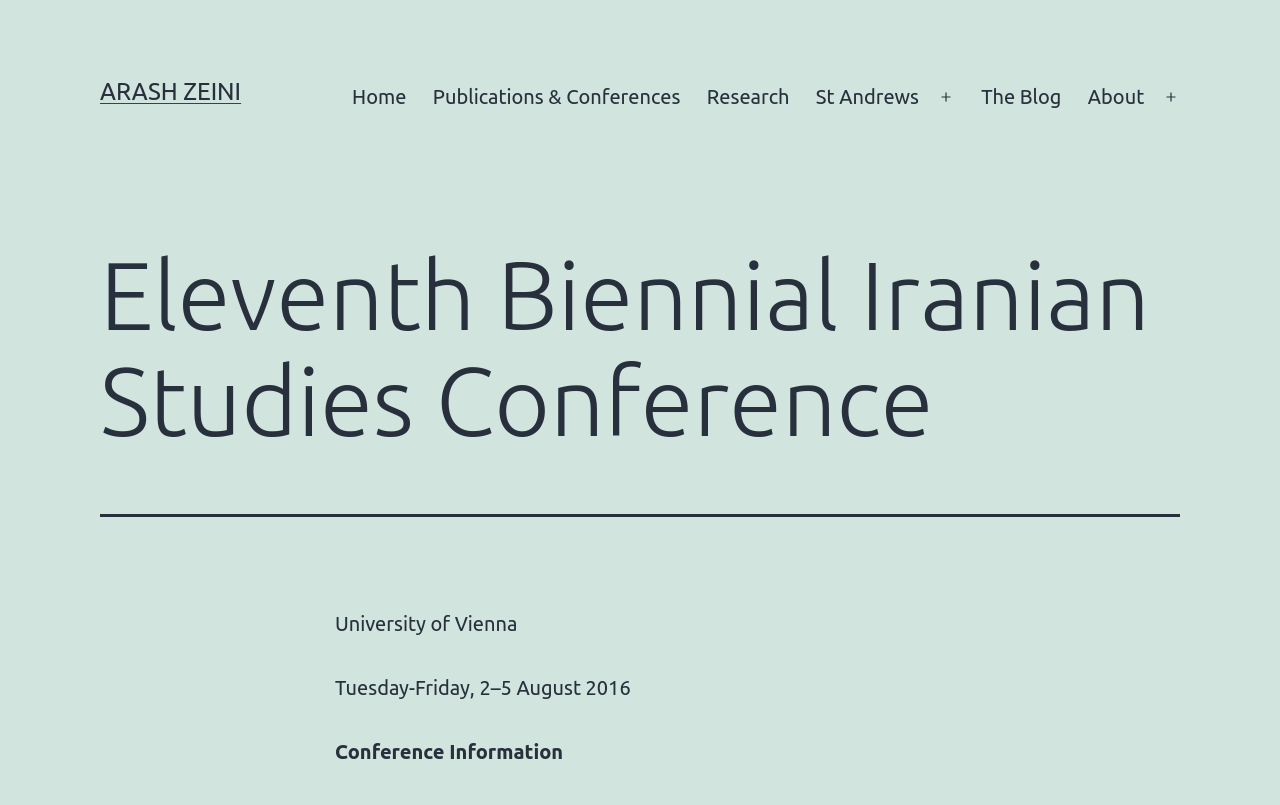Identify the bounding box coordinates for the UI element described by the following text: "Research". Provide the coordinates as four float numbers between 0 and 1, in the format [left, top, right, bottom].

[0.542, 0.089, 0.627, 0.152]